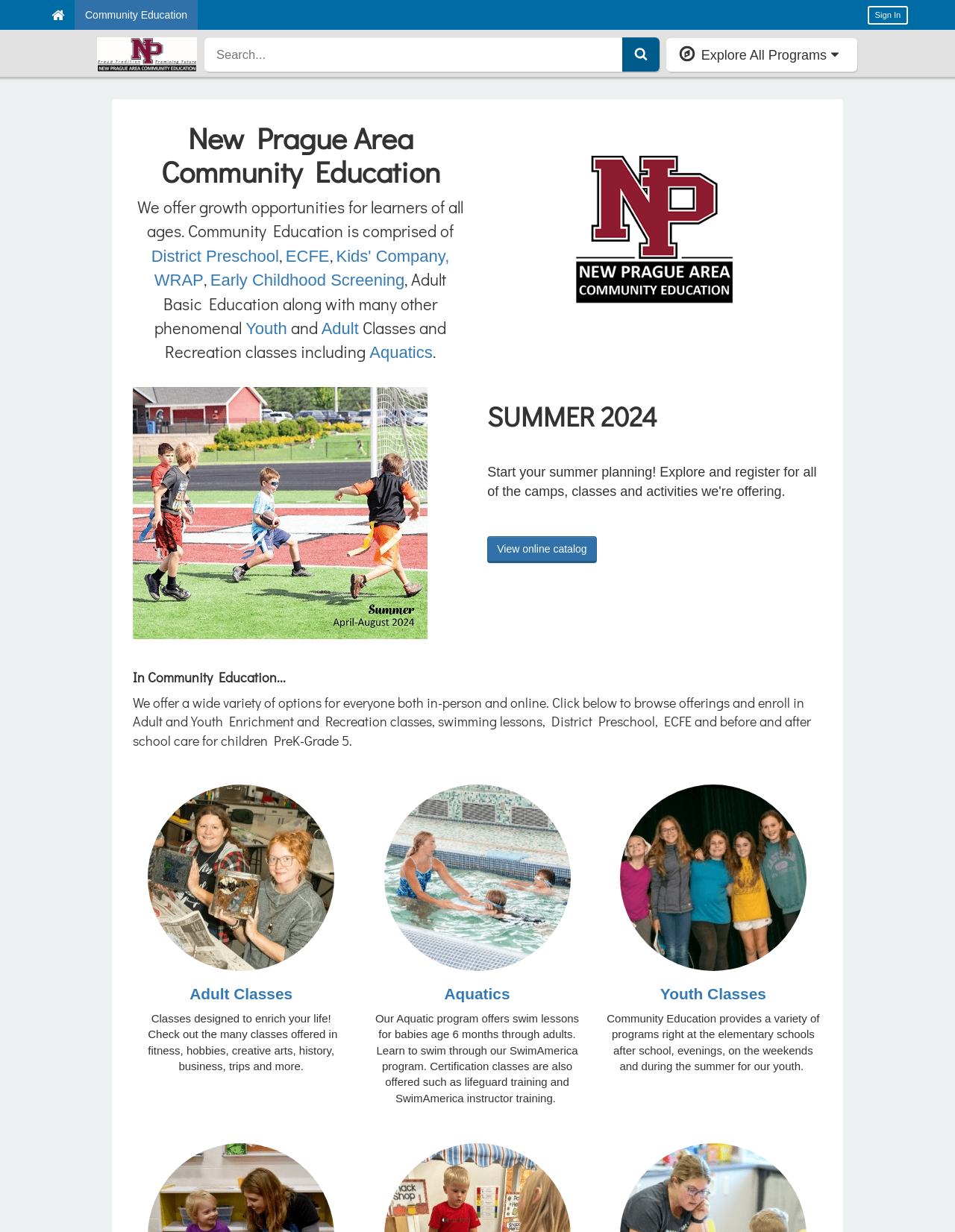Please provide a comprehensive answer to the question below using the information from the image: What is the name of the community education program?

The name of the community education program can be found in the top-left corner of the webpage, where it is displayed as a logo and also written in text as 'New Prague Area Community Education'.